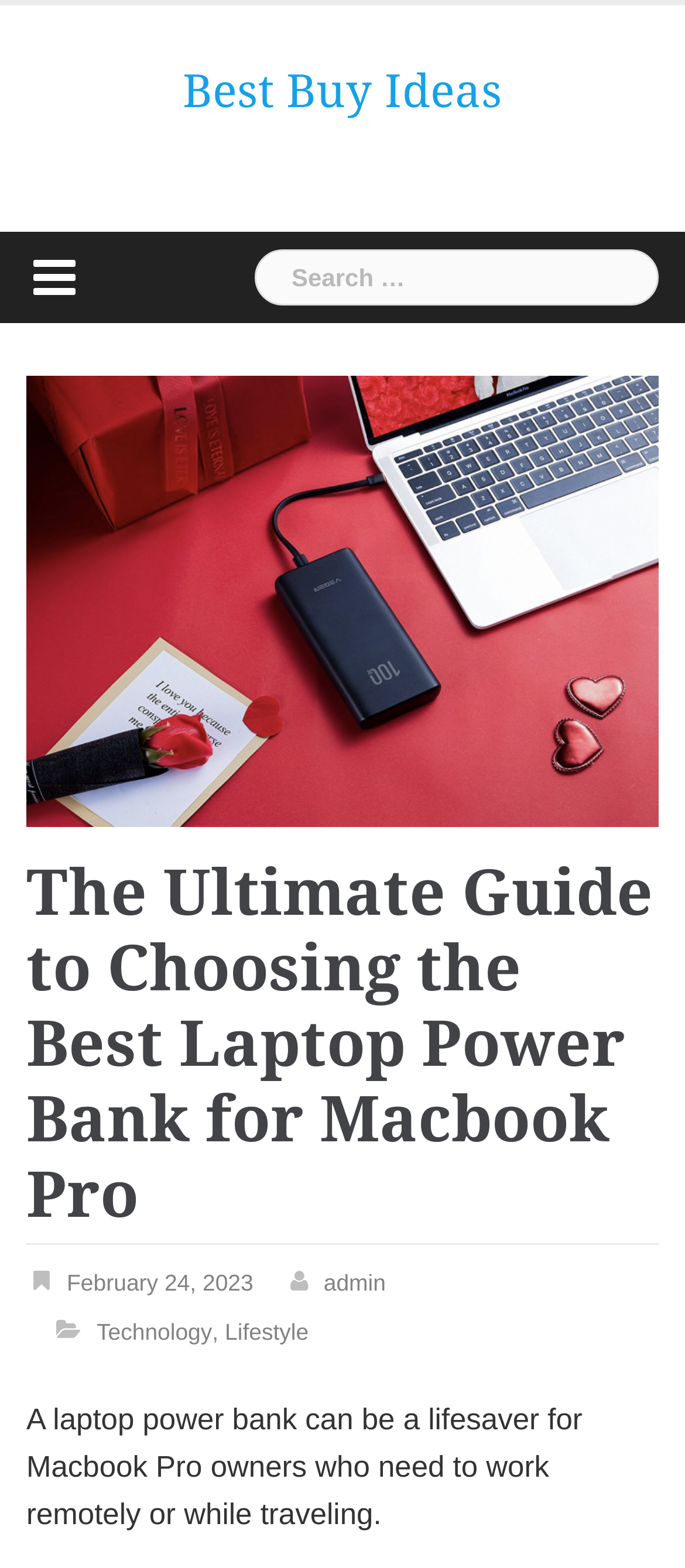Answer succinctly with a single word or phrase:
What is the date of the latest article?

February 24, 2023